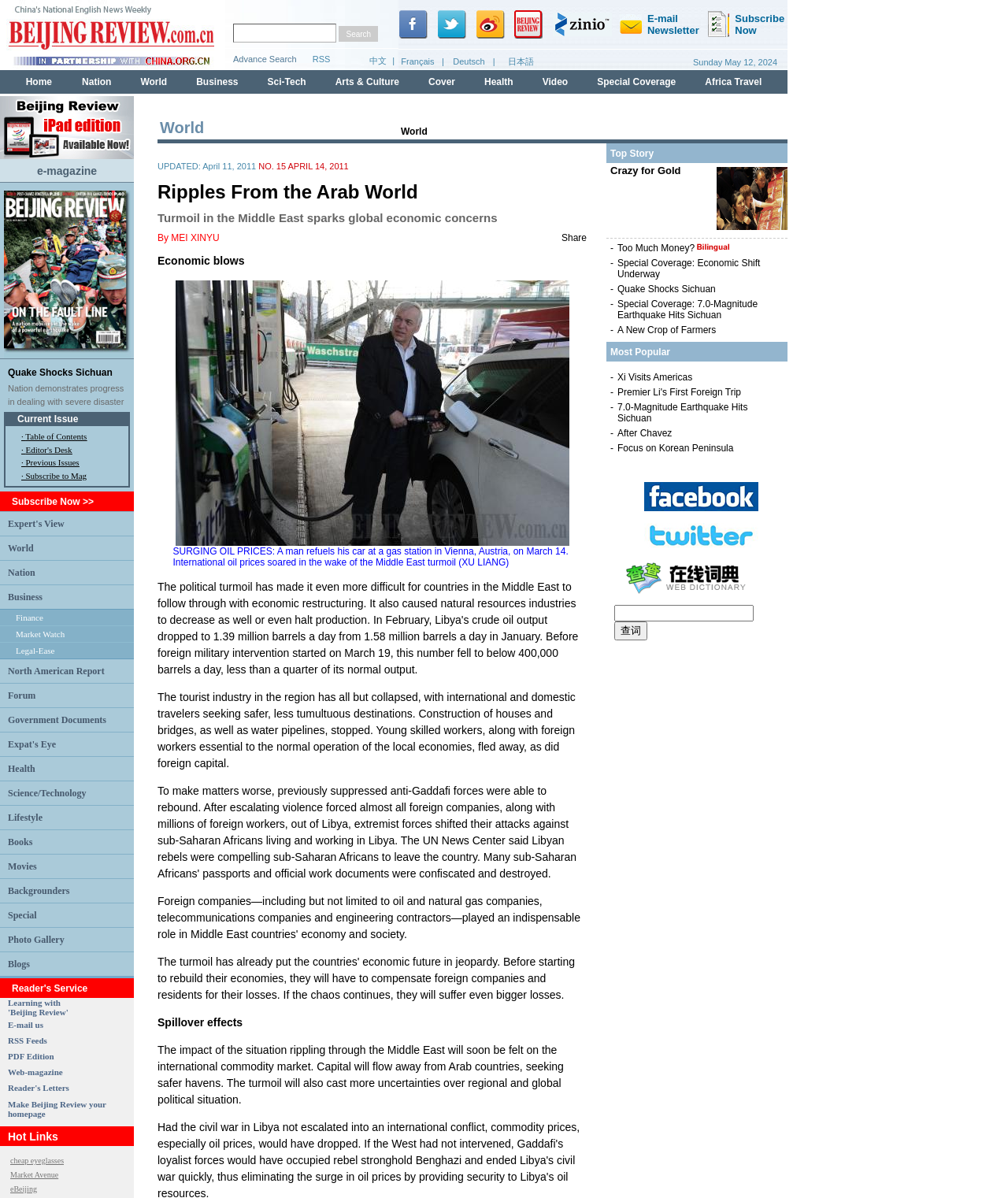Identify the bounding box of the UI element that matches this description: "Crazy for Gold".

[0.605, 0.137, 0.675, 0.147]